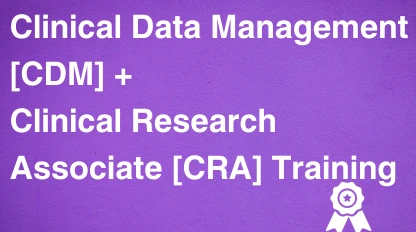Provide an in-depth description of the image you see.

The image promotes a training program focused on Clinical Data Management (CDM) and Clinical Research Associate (CRA) certification. It features bold white text against a vibrant purple background, showcasing the program's title: "Clinical Data Management [CDM] + Clinical Research Associate [CRA] Training." A badge-like emblem at the bottom right suggests certification or distinction, emphasizing the quality and recognition of the training offered. This visually appealing design aims to attract potential students interested in advancing their careers in clinical research and data management.